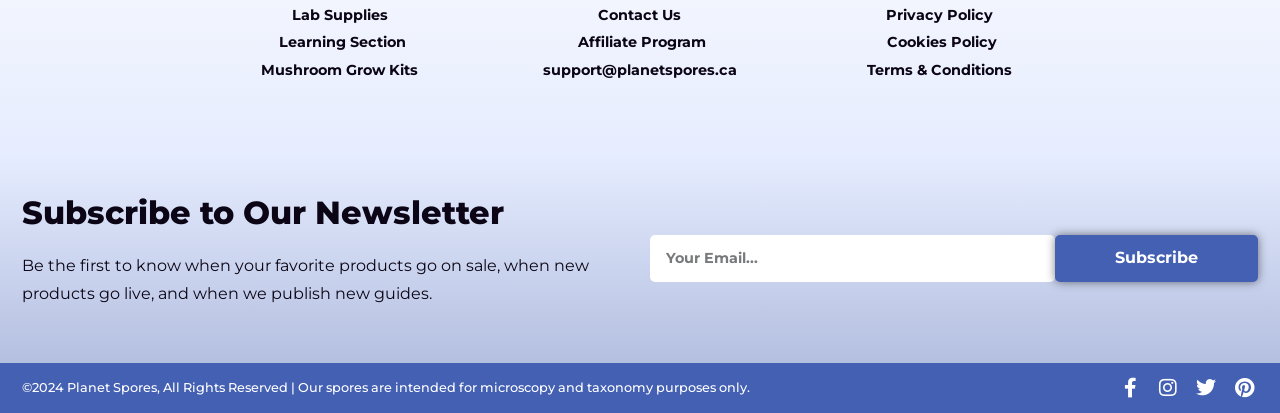Please determine the bounding box coordinates of the element's region to click for the following instruction: "Click on Lab Supplies".

[0.152, 0.017, 0.379, 0.059]